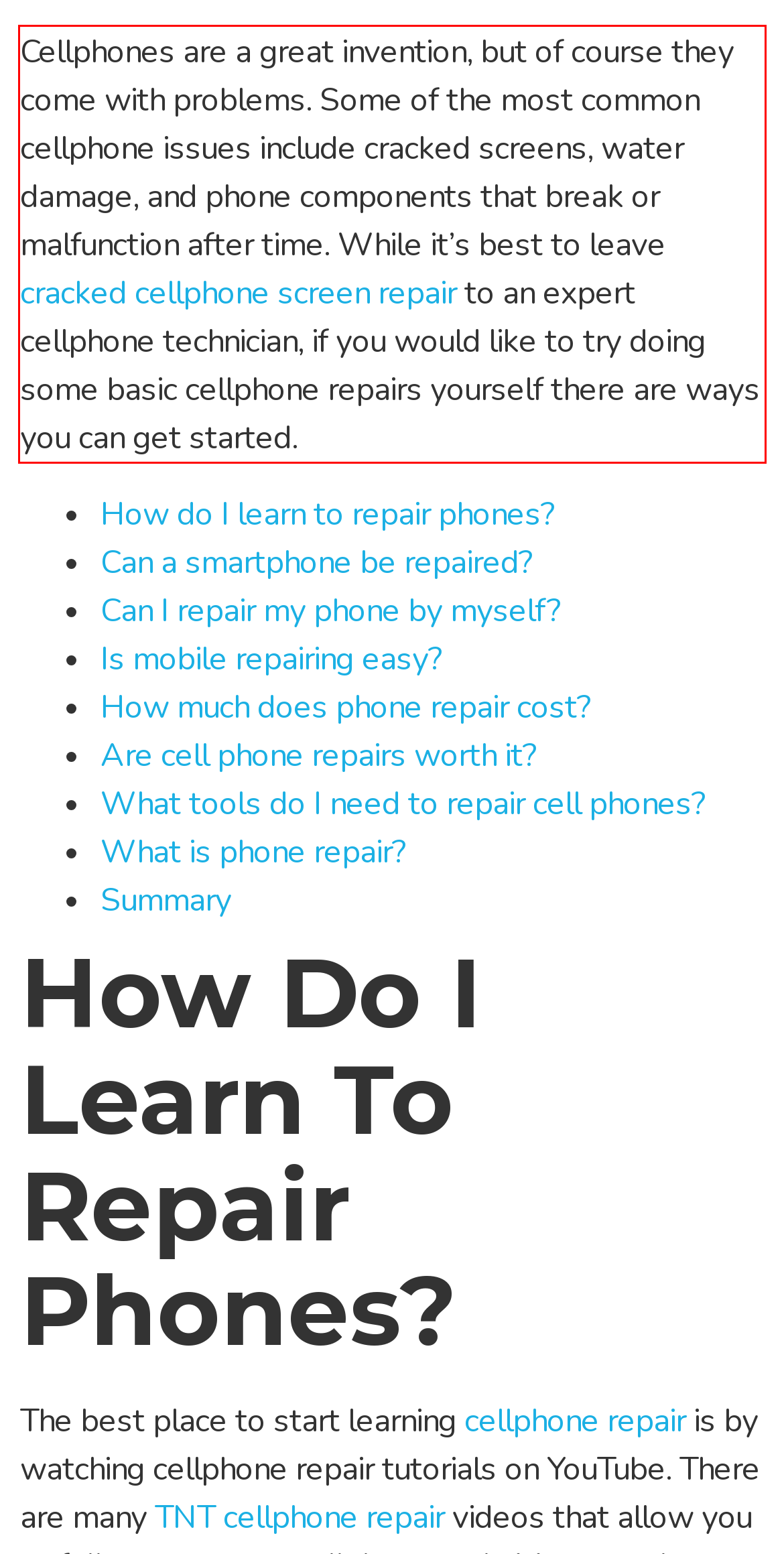Please use OCR to extract the text content from the red bounding box in the provided webpage screenshot.

Cellphones are a great invention, but of course they come with problems. Some of the most common cellphone issues include cracked screens, water damage, and phone components that break or malfunction after time. While it’s best to leave cracked cellphone screen repair to an expert cellphone technician, if you would like to try doing some basic cellphone repairs yourself there are ways you can get started.